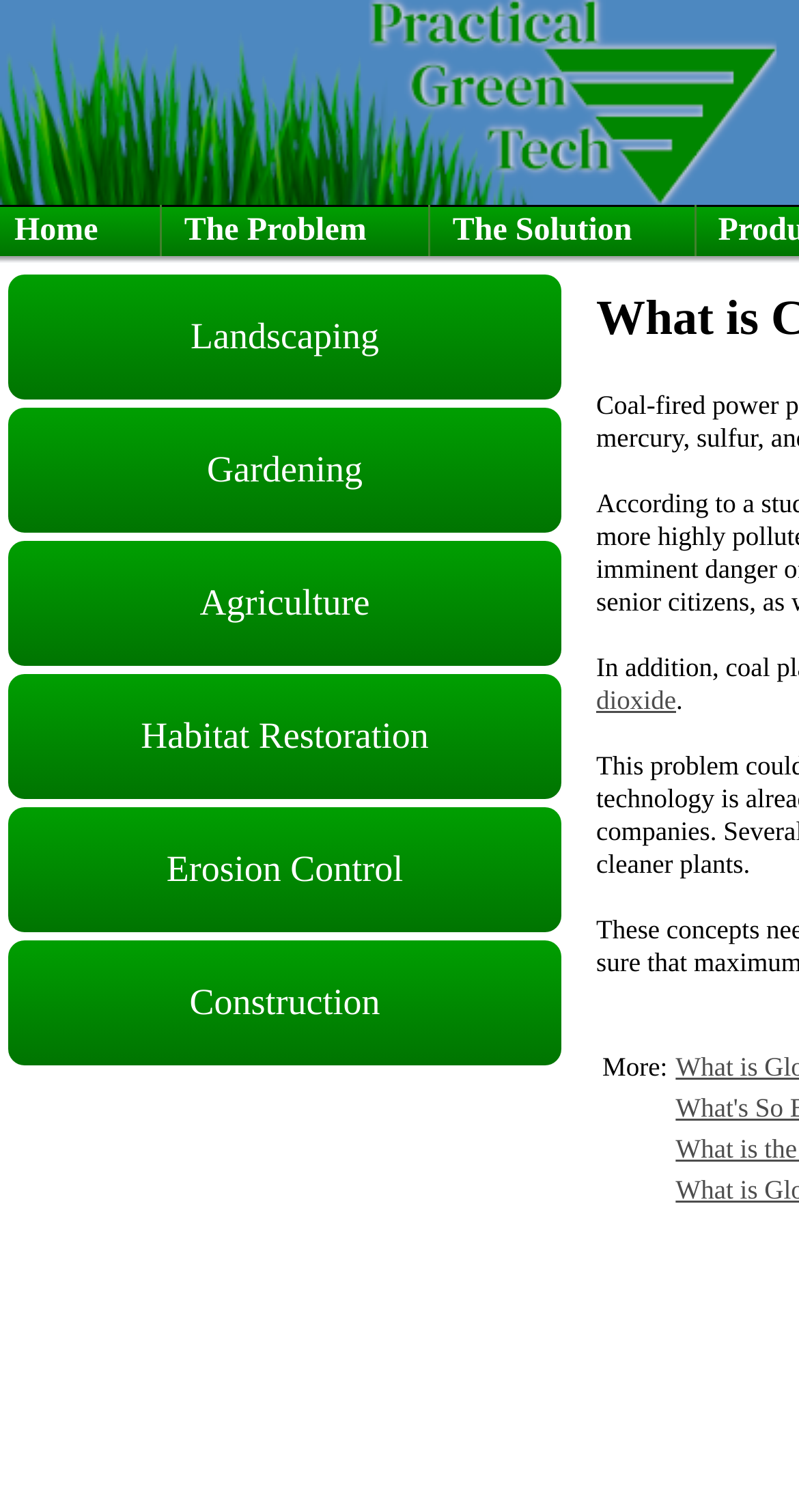Specify the bounding box coordinates (top-left x, top-left y, bottom-right x, bottom-right y) of the UI element in the screenshot that matches this description: Erosion Control

[0.01, 0.534, 0.703, 0.617]